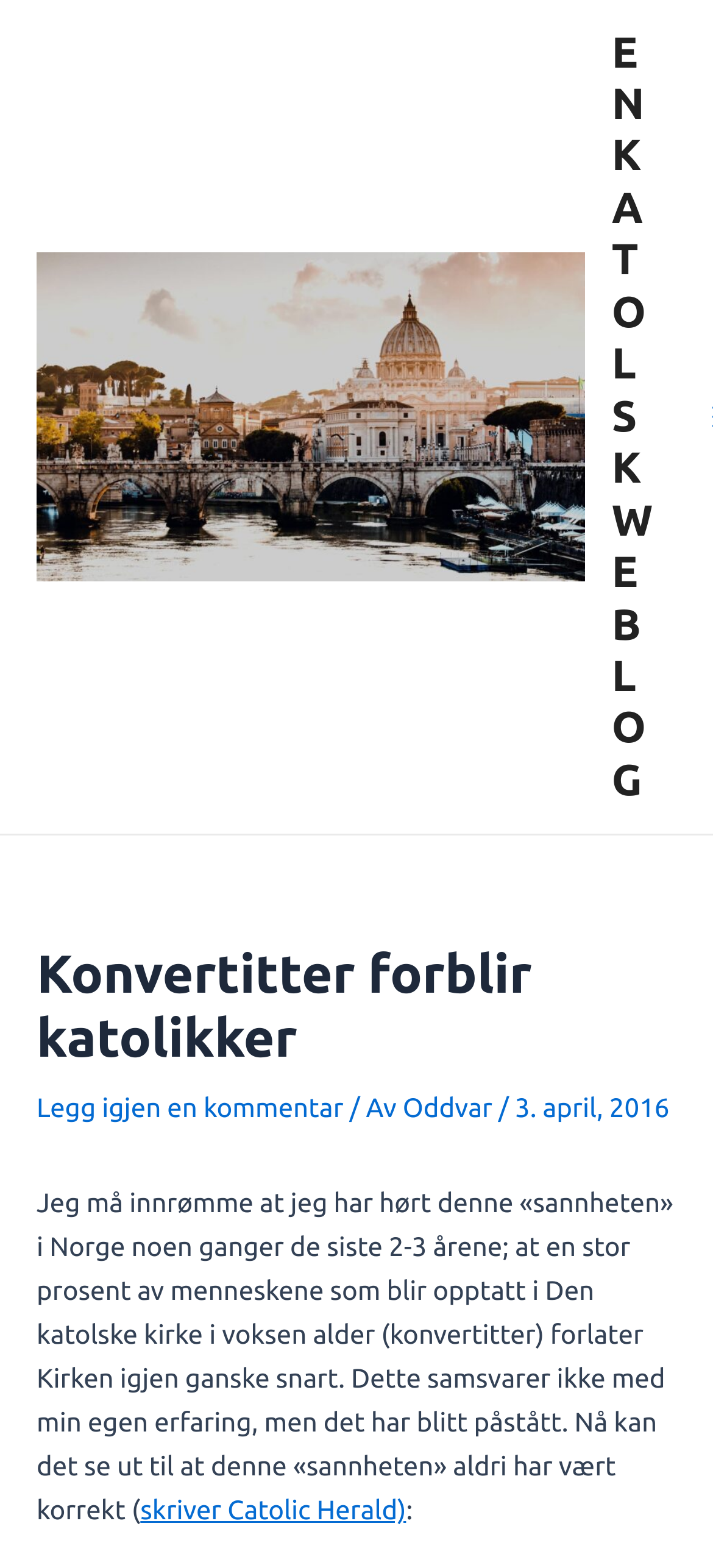Locate the bounding box of the UI element described by: "Oddvar" in the given webpage screenshot.

[0.565, 0.696, 0.699, 0.716]